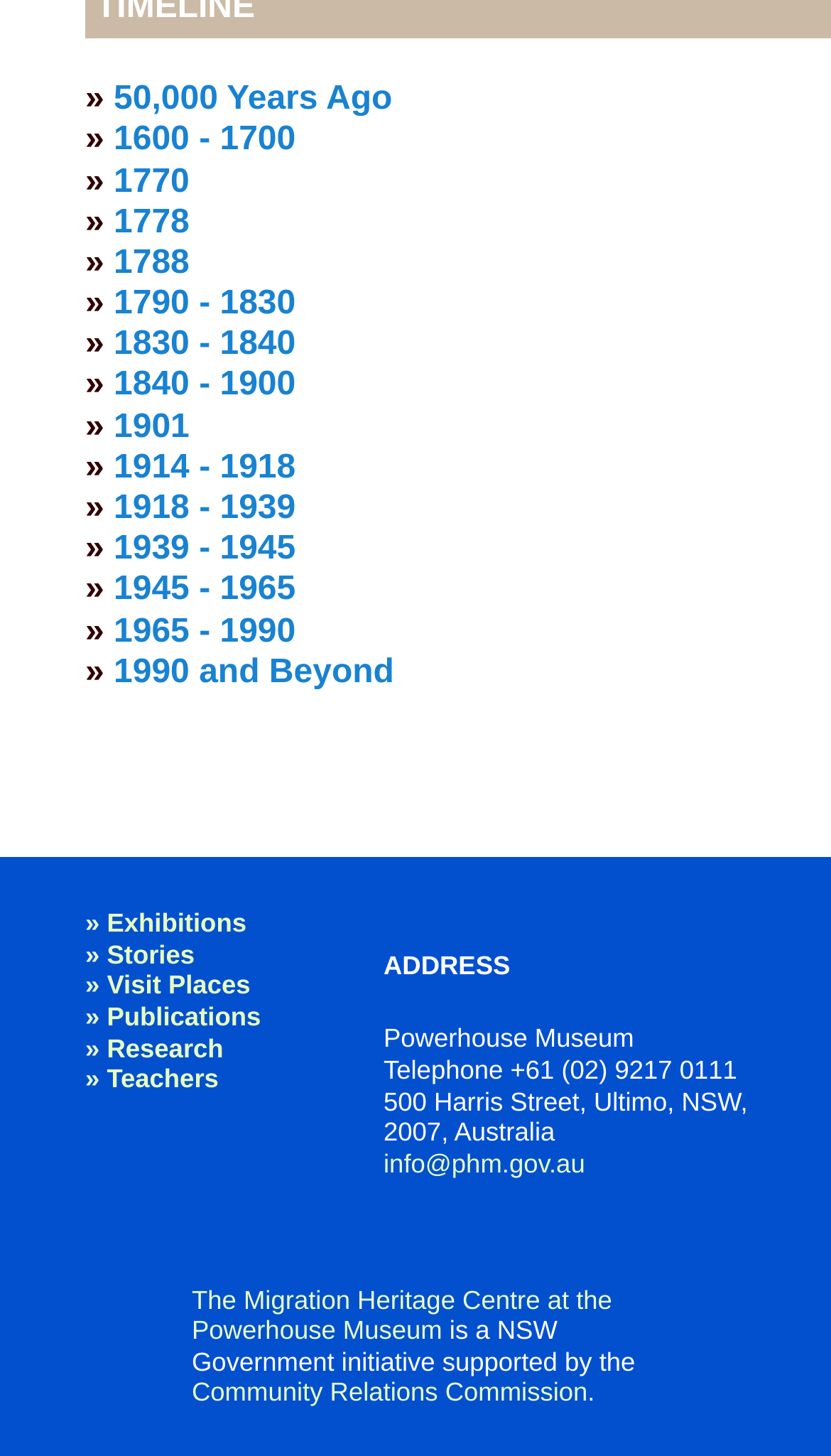Answer the question with a single word or phrase: 
What is the email address of the museum?

info@phm.gov.au